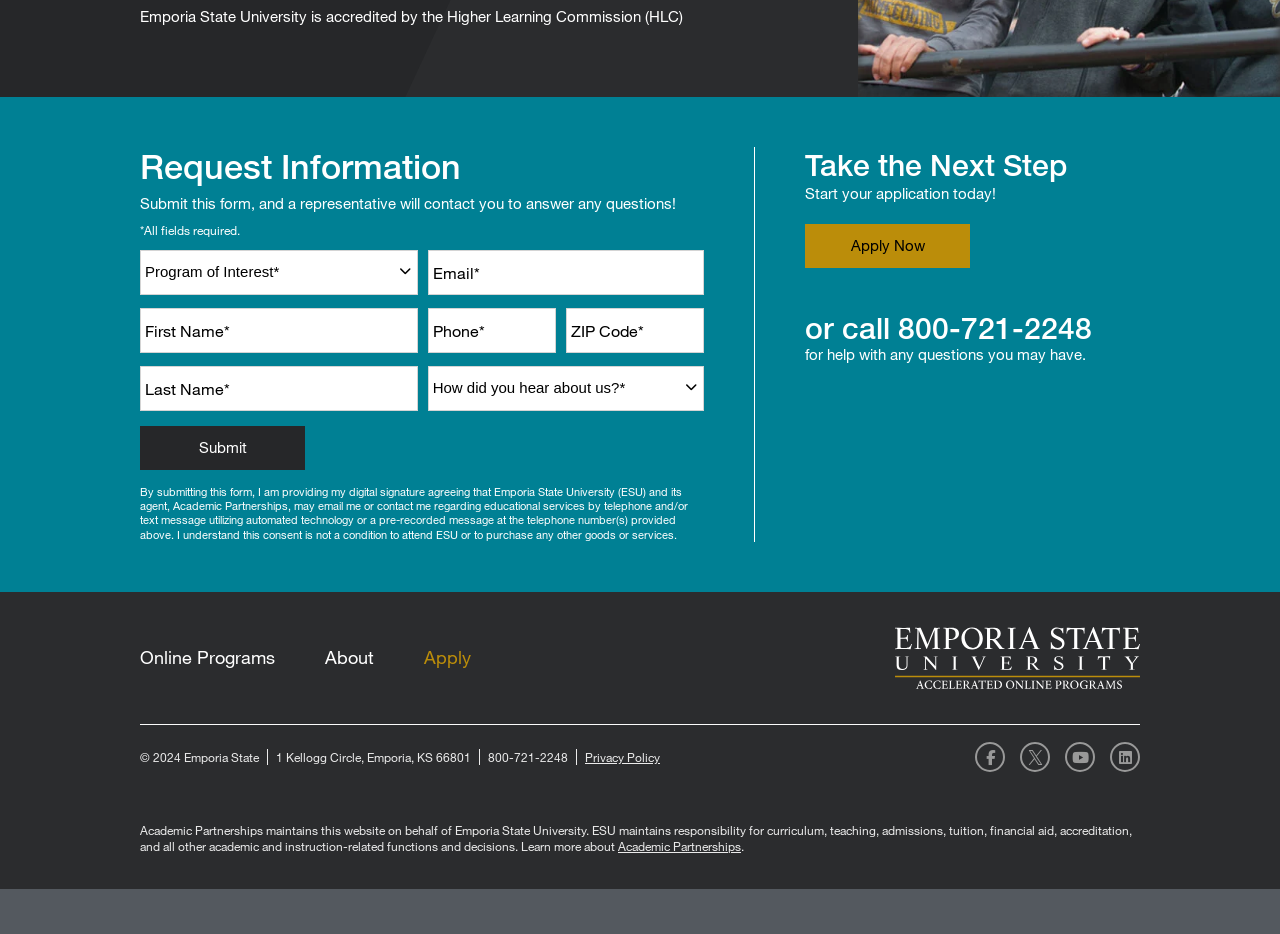Please identify the bounding box coordinates of the element that needs to be clicked to execute the following command: "Select a program of interest". Provide the bounding box using four float numbers between 0 and 1, formatted as [left, top, right, bottom].

[0.109, 0.267, 0.326, 0.316]